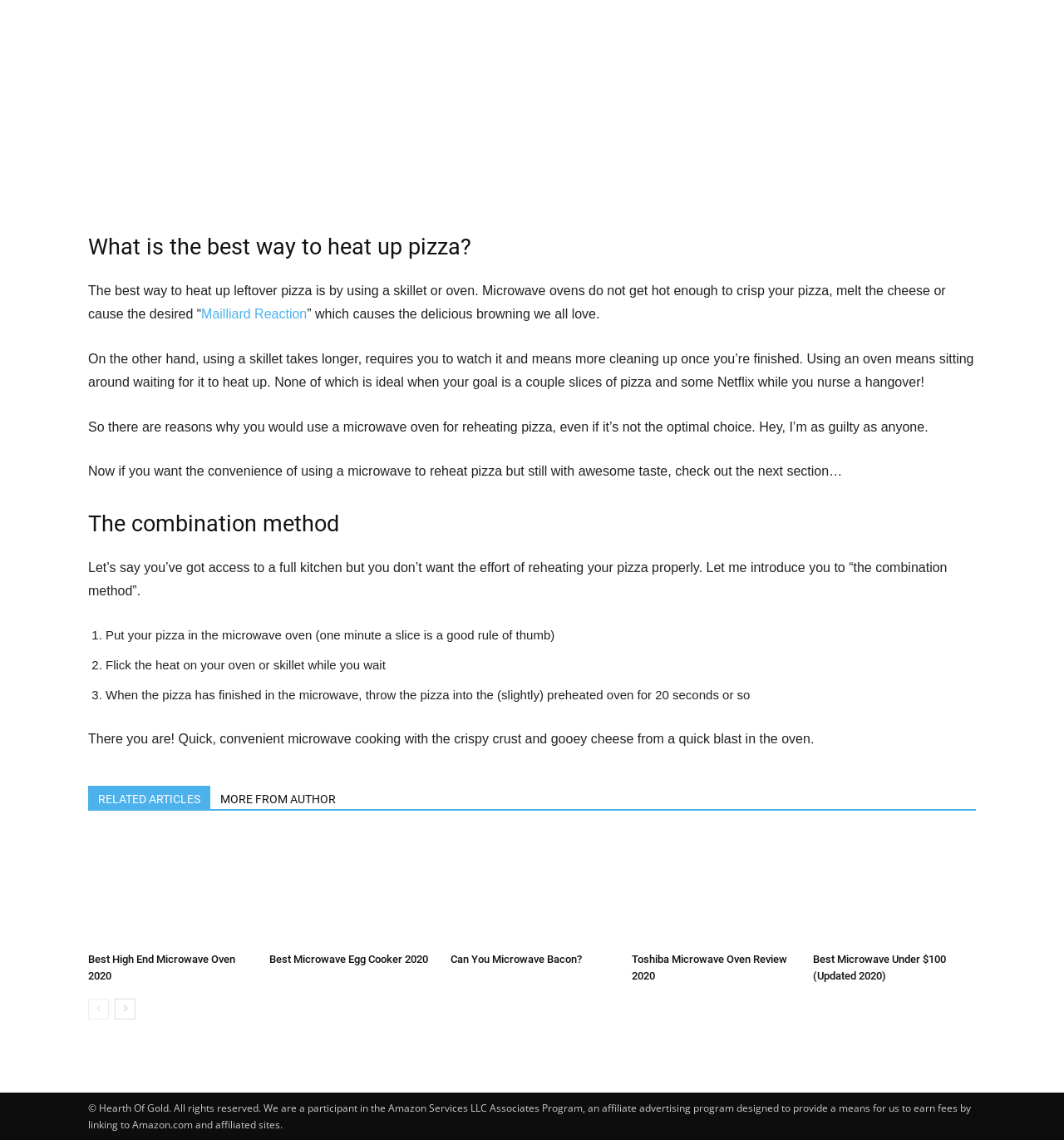Determine the bounding box coordinates of the clickable region to follow the instruction: "Read more about the combination method".

[0.083, 0.446, 0.917, 0.474]